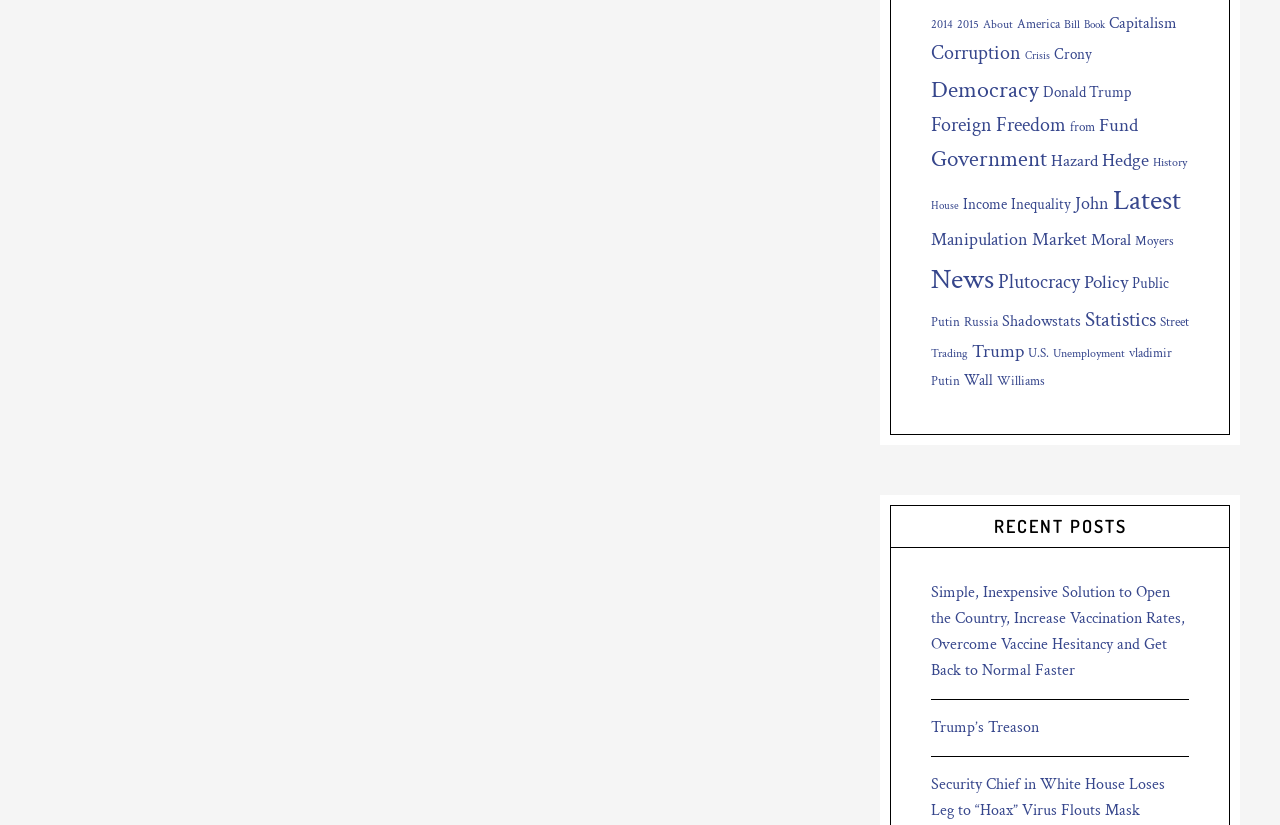Find the bounding box coordinates of the area to click in order to follow the instruction: "Browse the 'News' section".

[0.727, 0.315, 0.777, 0.361]